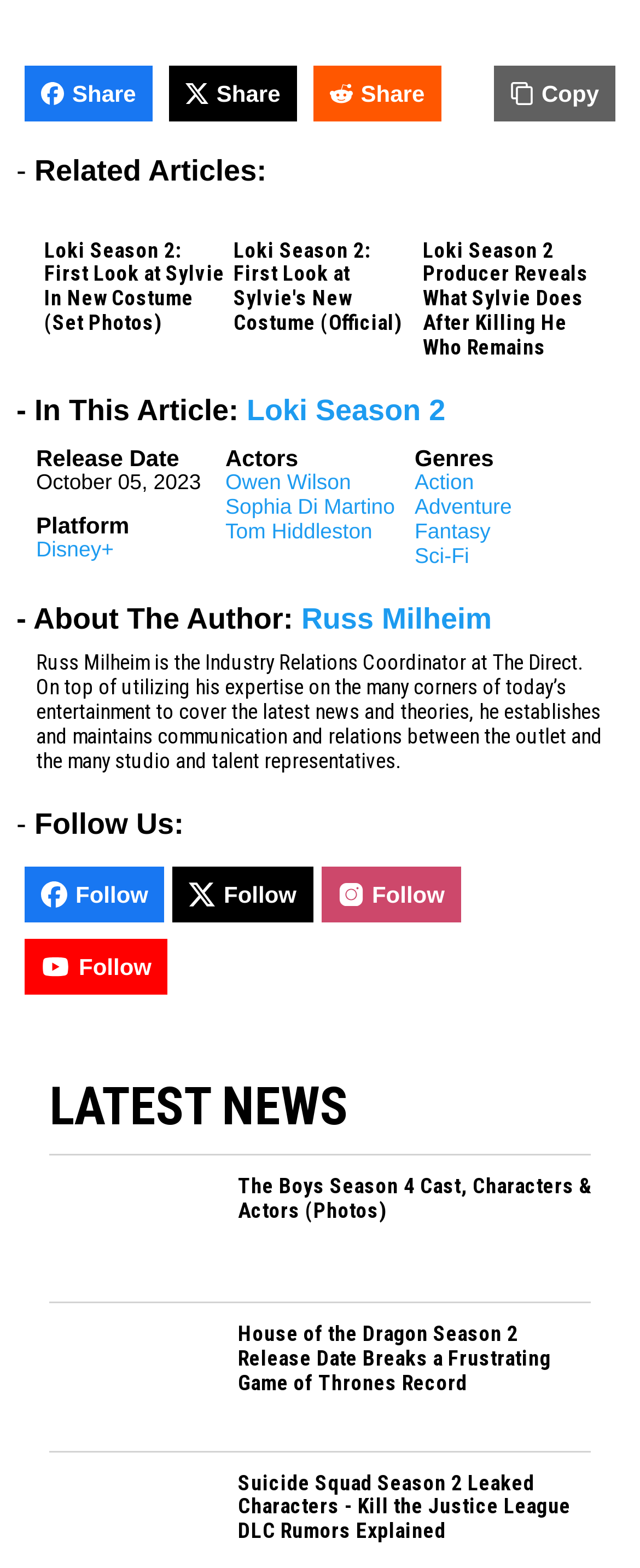What is the name of the character that Sylvie kills in Loki Season 2?
Answer the question with detailed information derived from the image.

I found the name of the character that Sylvie kills in Loki Season 2 by looking at the link that says 'Loki Season 2 Producer Reveals What Sylvie Does After Killing He Who Remains', which provides the answer 'He Who Remains'.